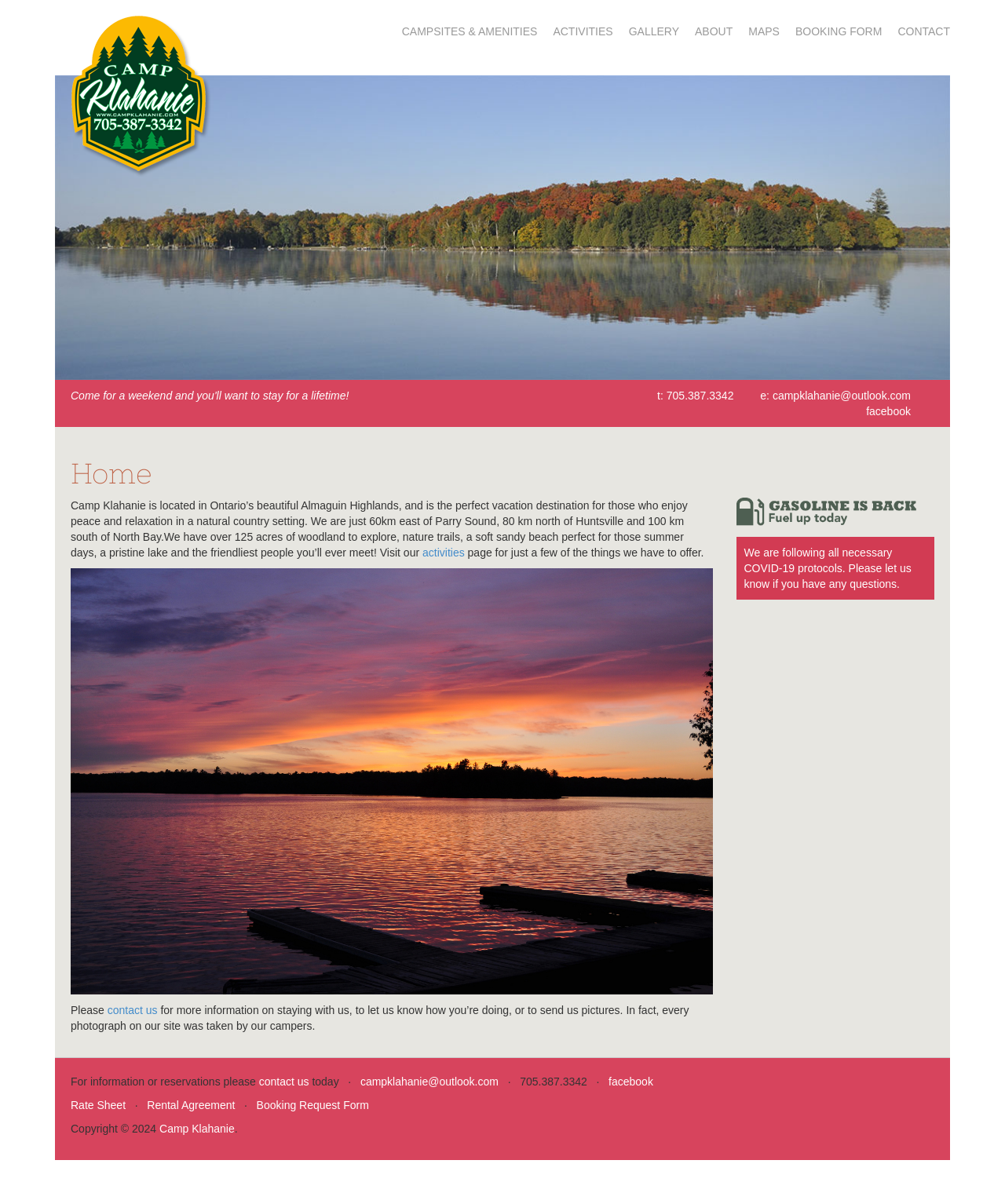Calculate the bounding box coordinates for the UI element based on the following description: "Booking Request Form". Ensure the coordinates are four float numbers between 0 and 1, i.e., [left, top, right, bottom].

[0.255, 0.913, 0.367, 0.923]